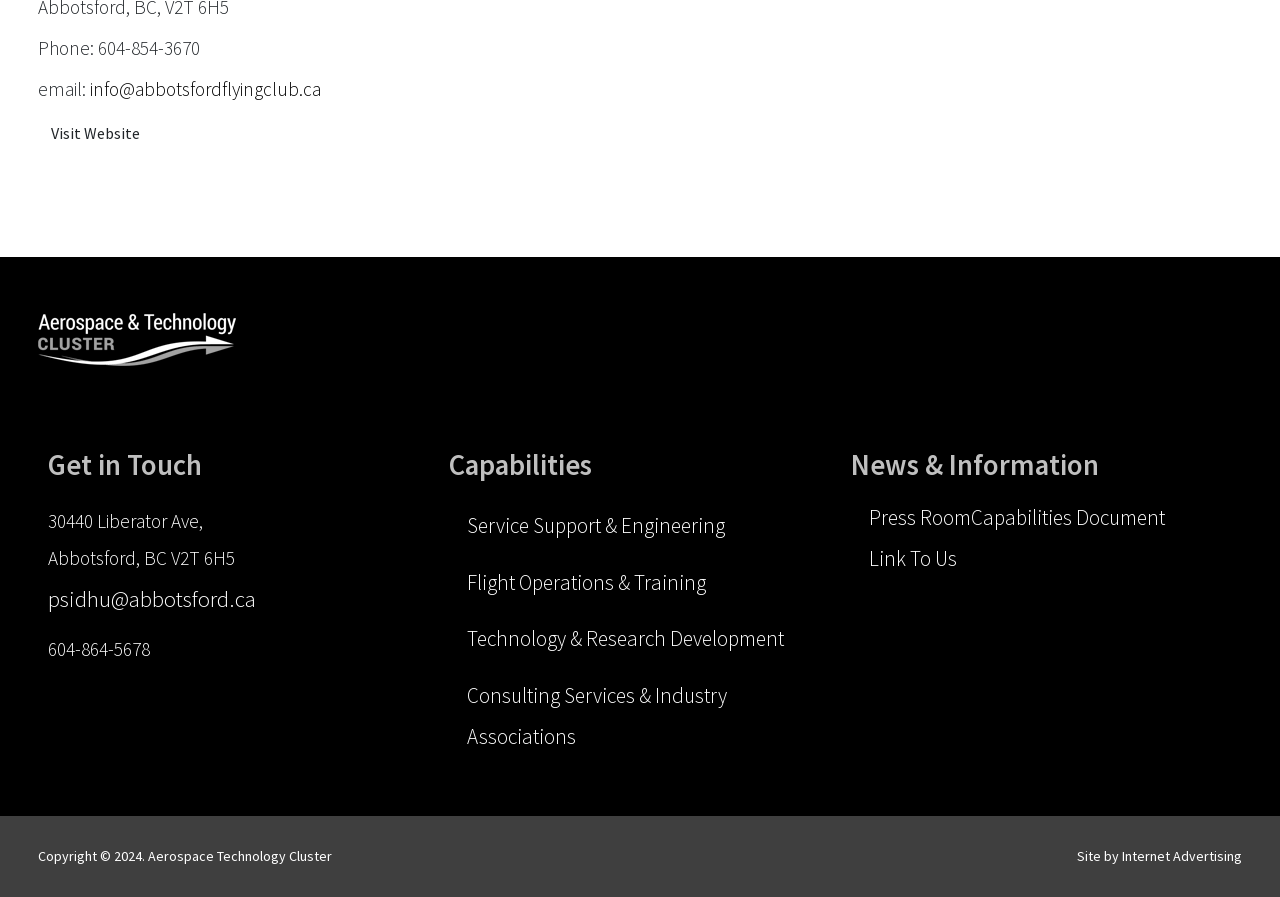Please indicate the bounding box coordinates for the clickable area to complete the following task: "Click on the 'OUR STORY' link". The coordinates should be specified as four float numbers between 0 and 1, i.e., [left, top, right, bottom].

None